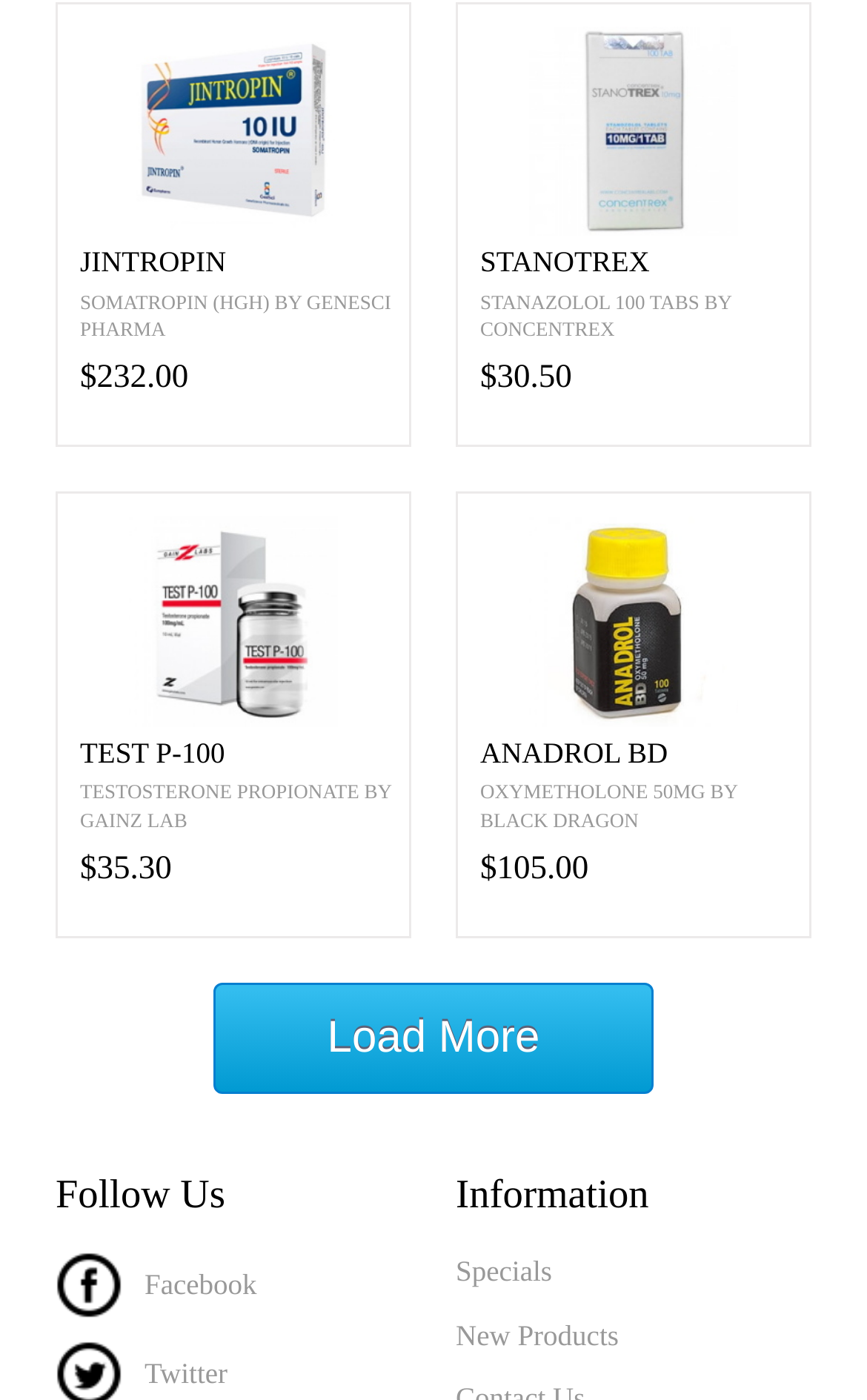What is the manufacturer of TEST P-100?
Please provide a detailed and thorough answer to the question.

The manufacturer of TEST P-100 can be found by looking at the static text element with the text 'TESTOSTERONE PROPIONATE BY GAINZ LAB' which is located below the heading element with the text 'TEST P-100'.